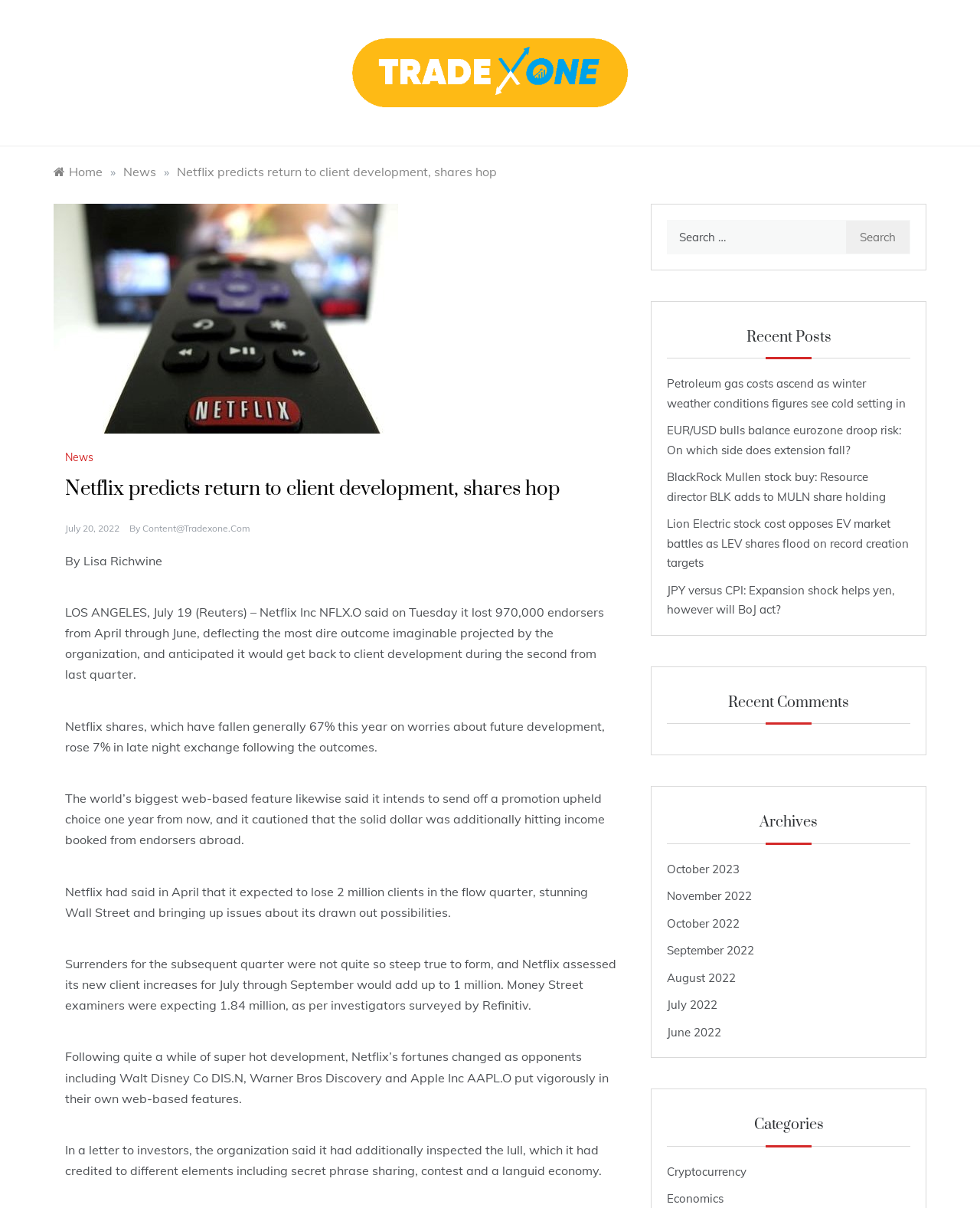Determine the bounding box coordinates for the UI element described. Format the coordinates as (top-left x, top-left y, bottom-right x, bottom-right y) and ensure all values are between 0 and 1. Element description: Raspberry Pi

None